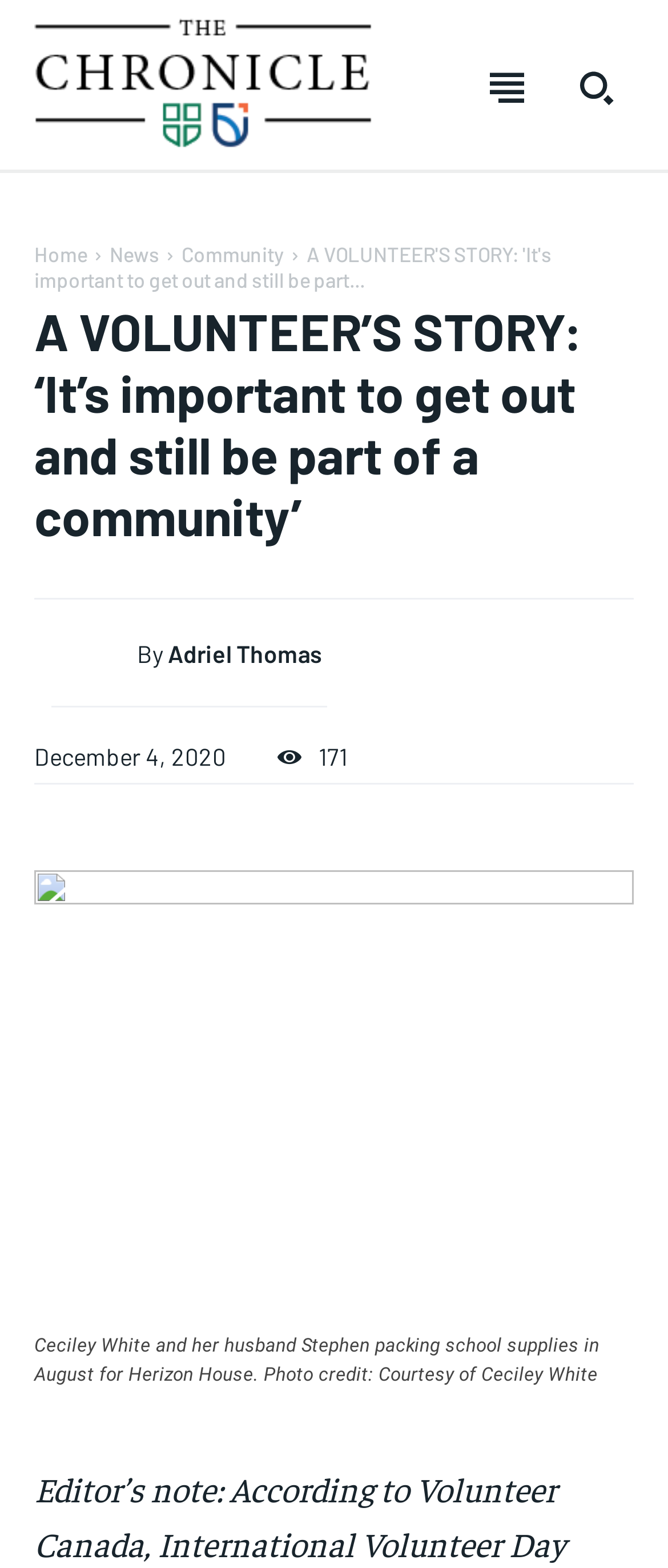Determine the bounding box coordinates for the clickable element required to fulfill the instruction: "Read the news". Provide the coordinates as four float numbers between 0 and 1, i.e., [left, top, right, bottom].

[0.074, 0.364, 0.234, 0.396]